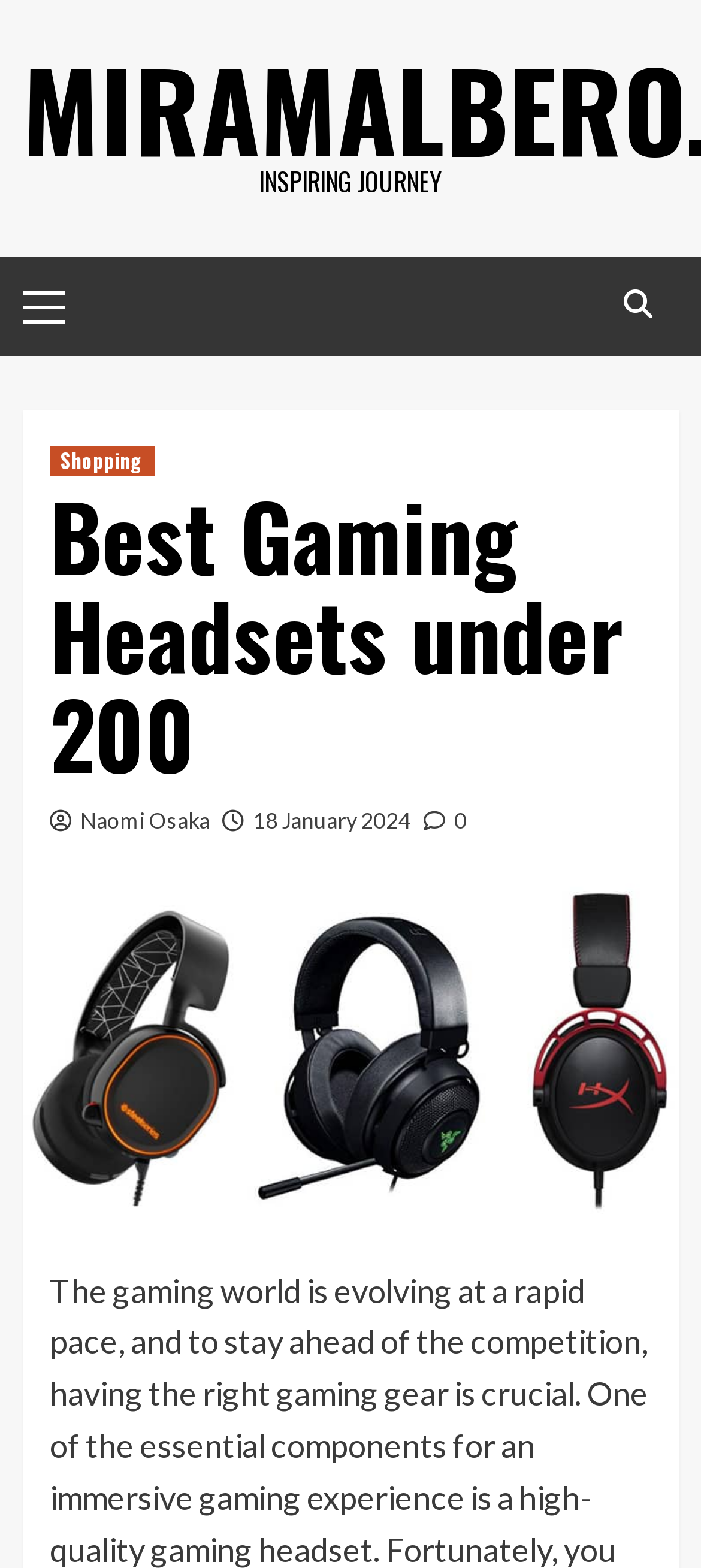Give a short answer using one word or phrase for the question:
What is the name of the person mentioned on the webpage?

Naomi Osaka